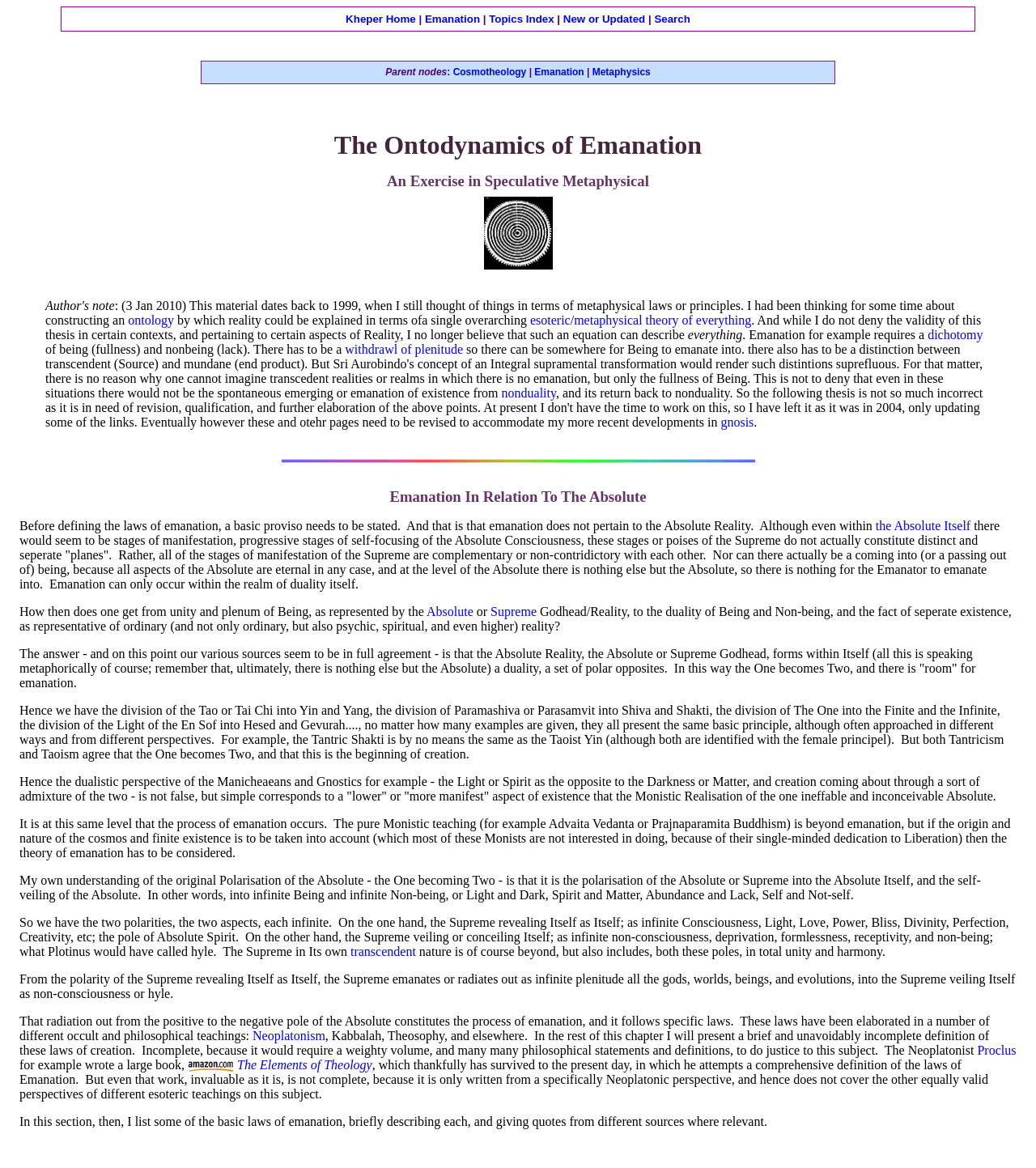Identify the bounding box of the UI element that matches this description: "Topics Index".

[0.472, 0.011, 0.535, 0.022]